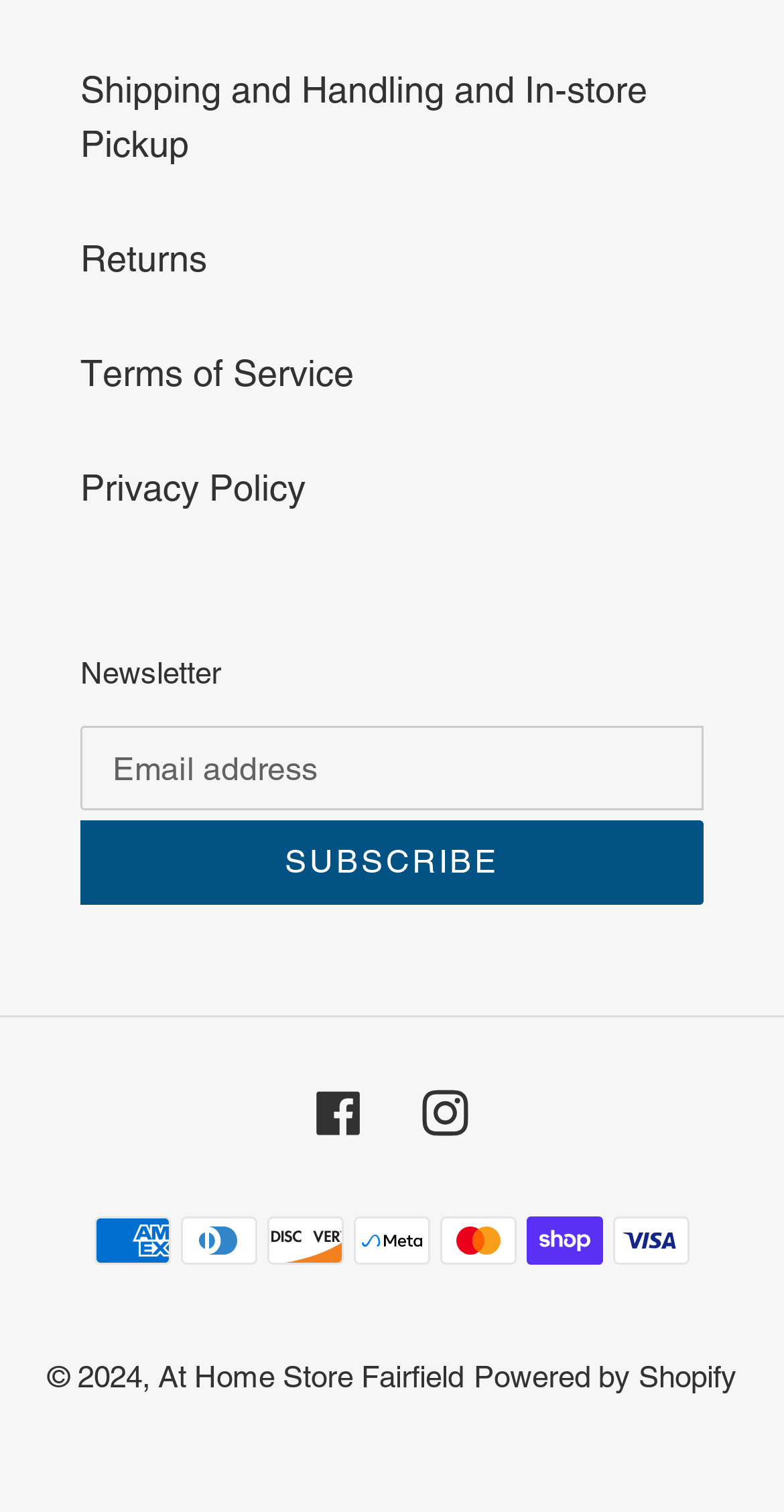Find the bounding box coordinates of the clickable element required to execute the following instruction: "Follow on Facebook". Provide the coordinates as four float numbers between 0 and 1, i.e., [left, top, right, bottom].

[0.403, 0.716, 0.462, 0.752]